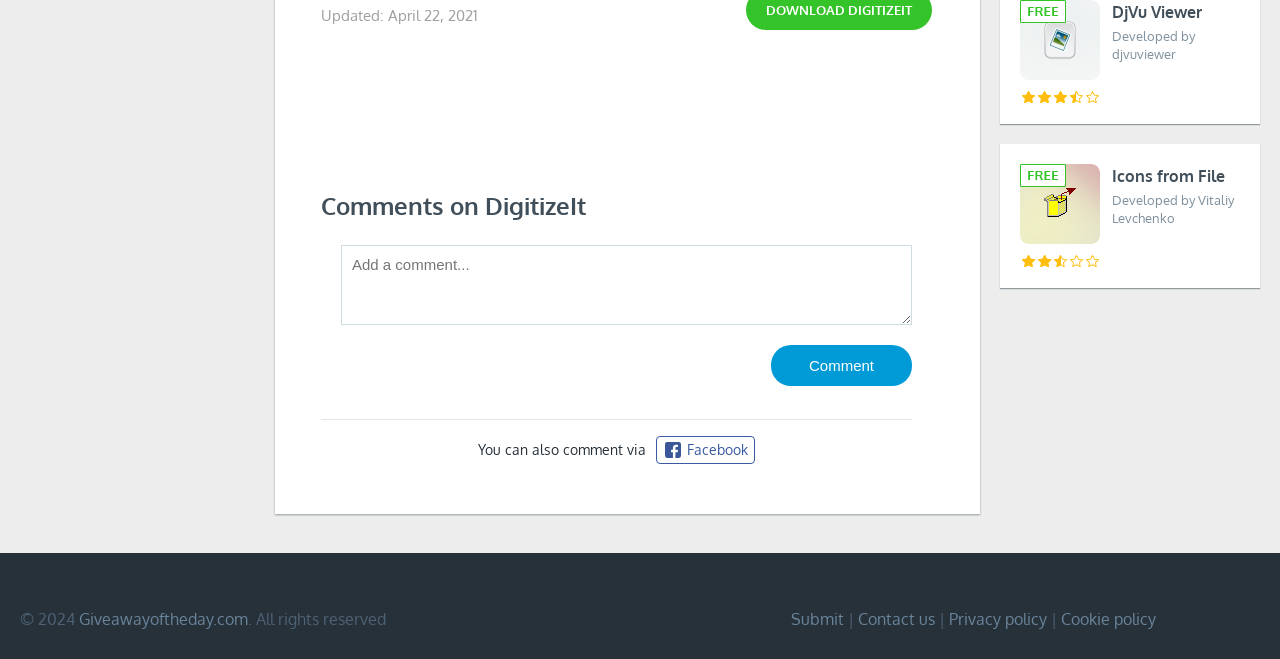Respond to the question below with a concise word or phrase:
What is the copyright year?

2024